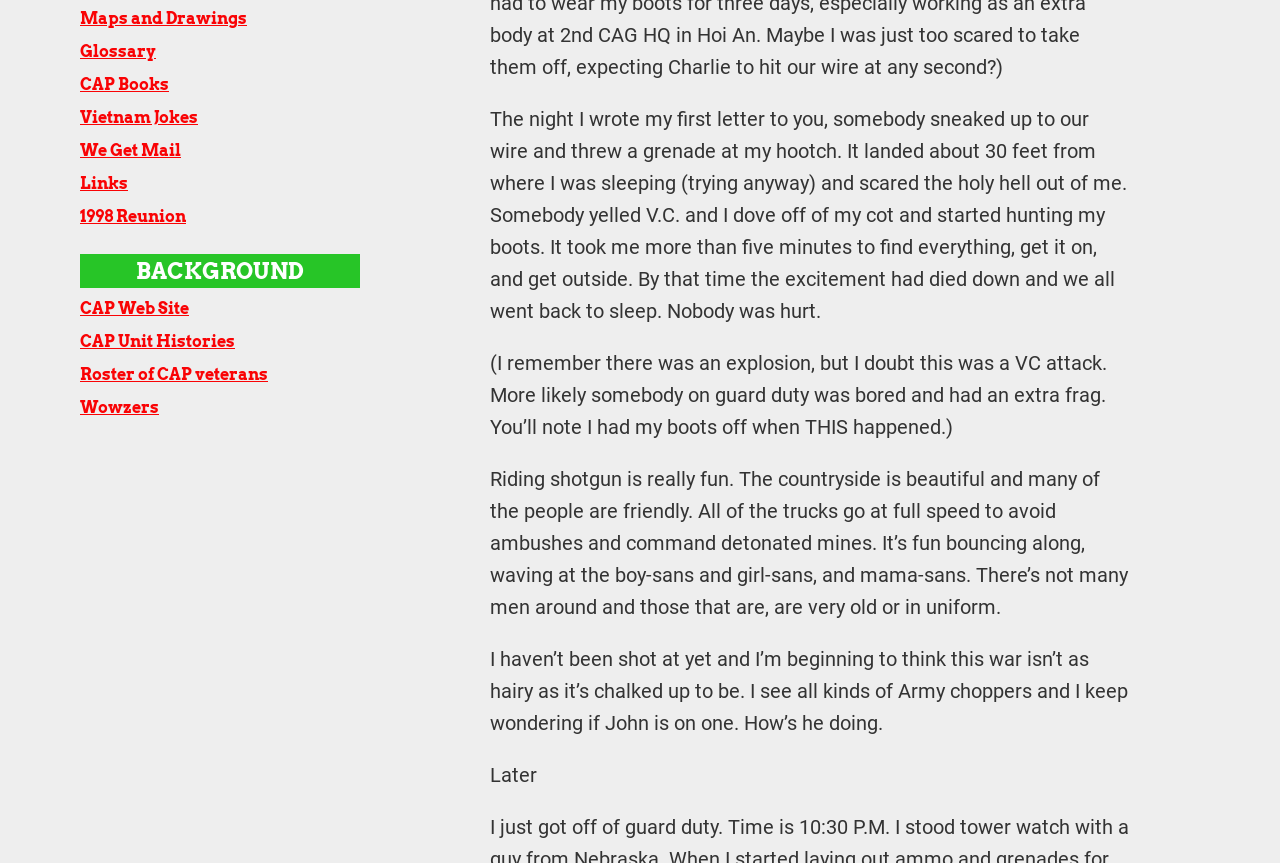Give the bounding box coordinates for this UI element: "CAP Unit Histories". The coordinates should be four float numbers between 0 and 1, arranged as [left, top, right, bottom].

[0.062, 0.378, 0.281, 0.415]